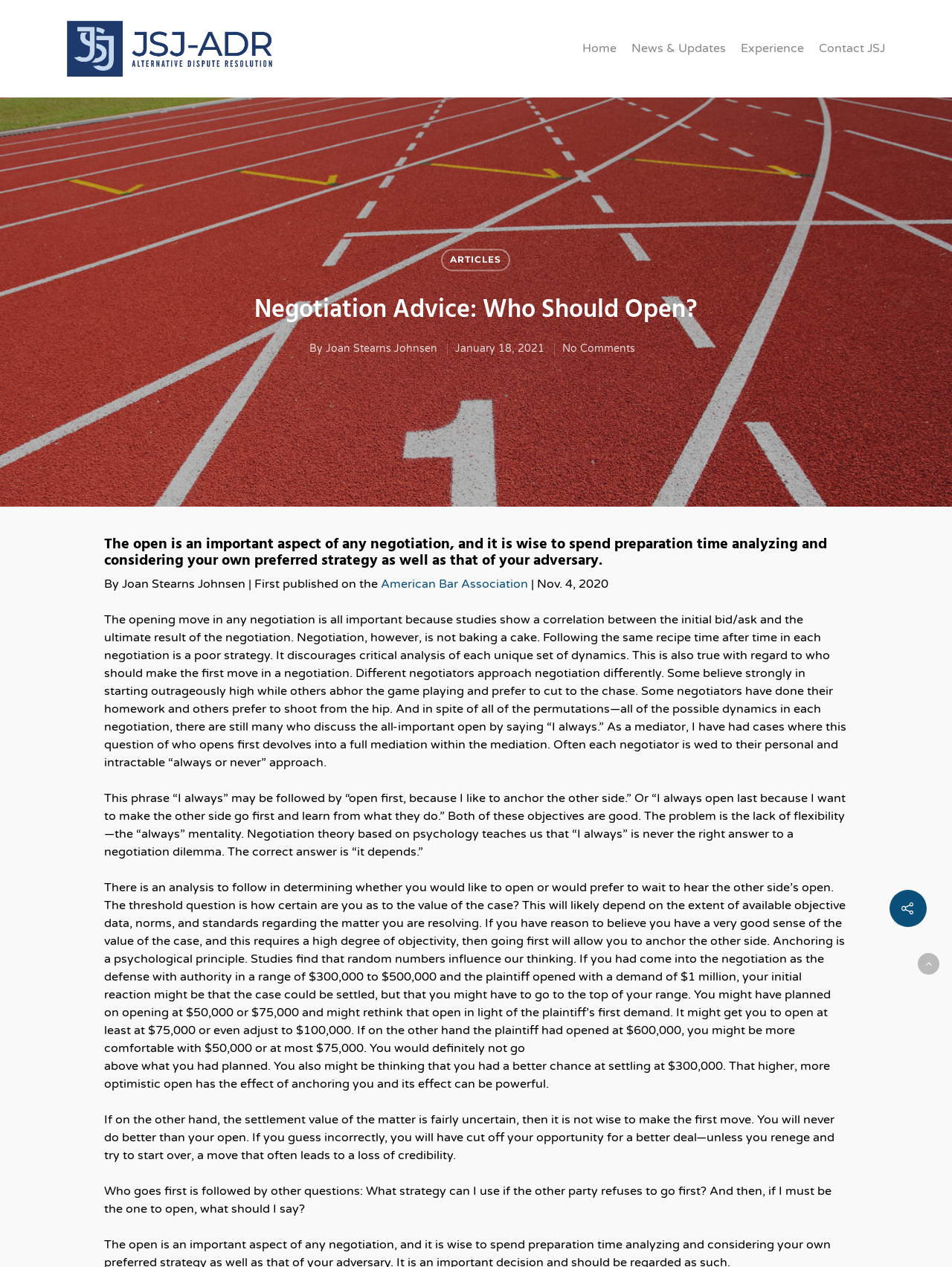Determine the bounding box coordinates for the region that must be clicked to execute the following instruction: "Read the article by Joan Stearns Johnsen".

[0.342, 0.27, 0.459, 0.28]